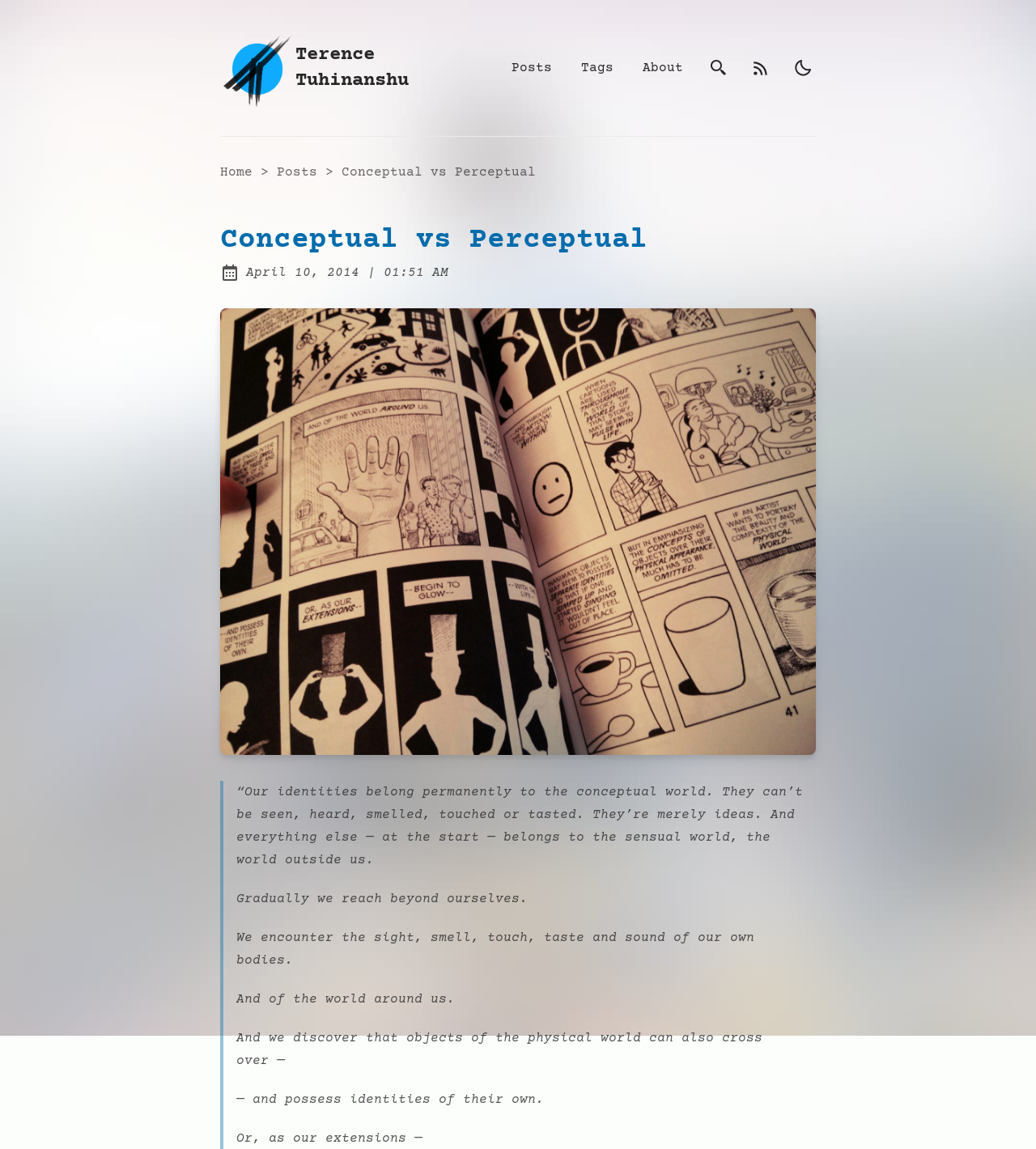Determine the bounding box coordinates of the clickable region to carry out the instruction: "subscribe to rss feed".

[0.722, 0.048, 0.747, 0.071]